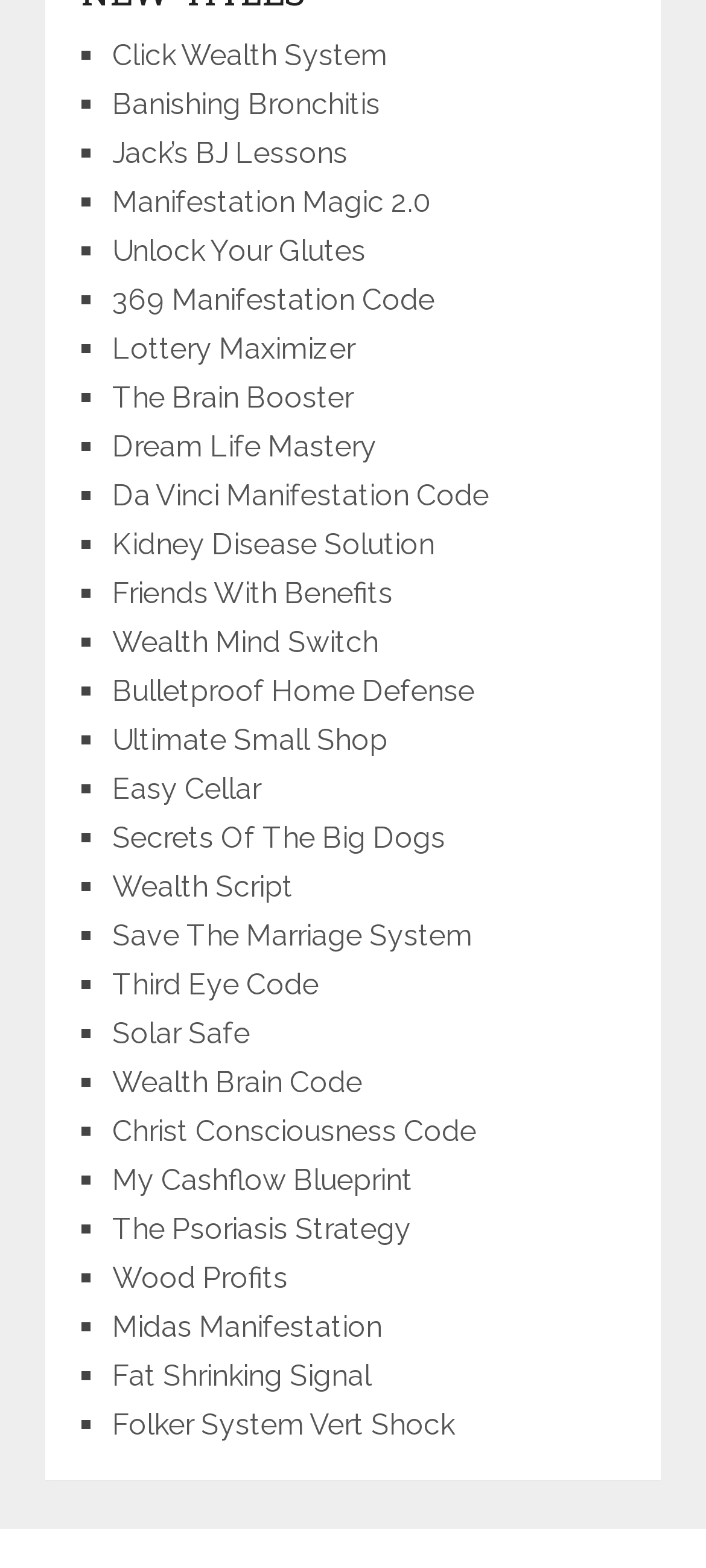Give a short answer using one word or phrase for the question:
What is the common feature of the list markers?

Square shape